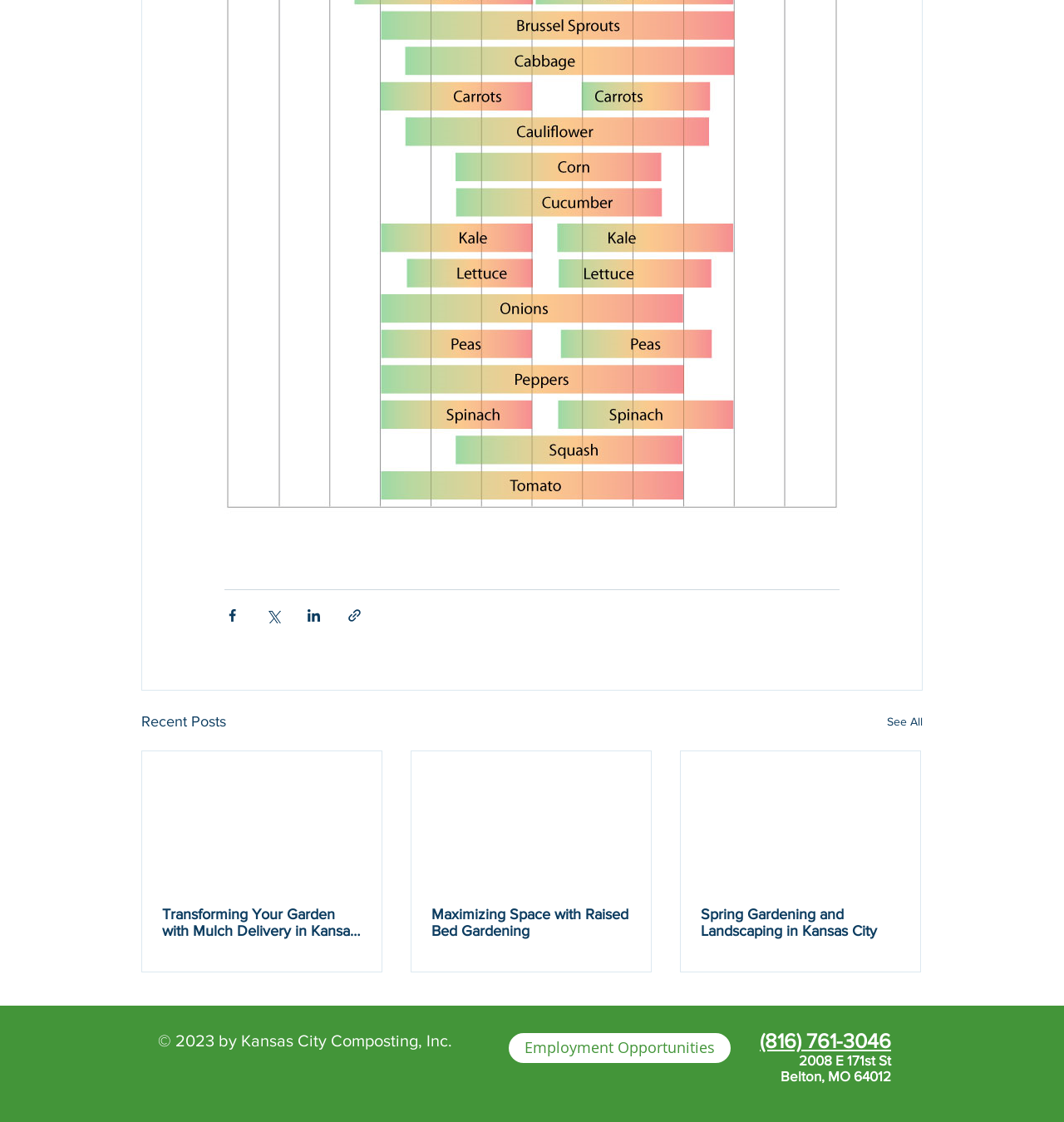What is the city and state of Kansas City Composting, Inc.?
Kindly offer a comprehensive and detailed response to the question.

I found the address of the company in the footer section of the webpage, which includes the city and state as Belton, MO 64012.